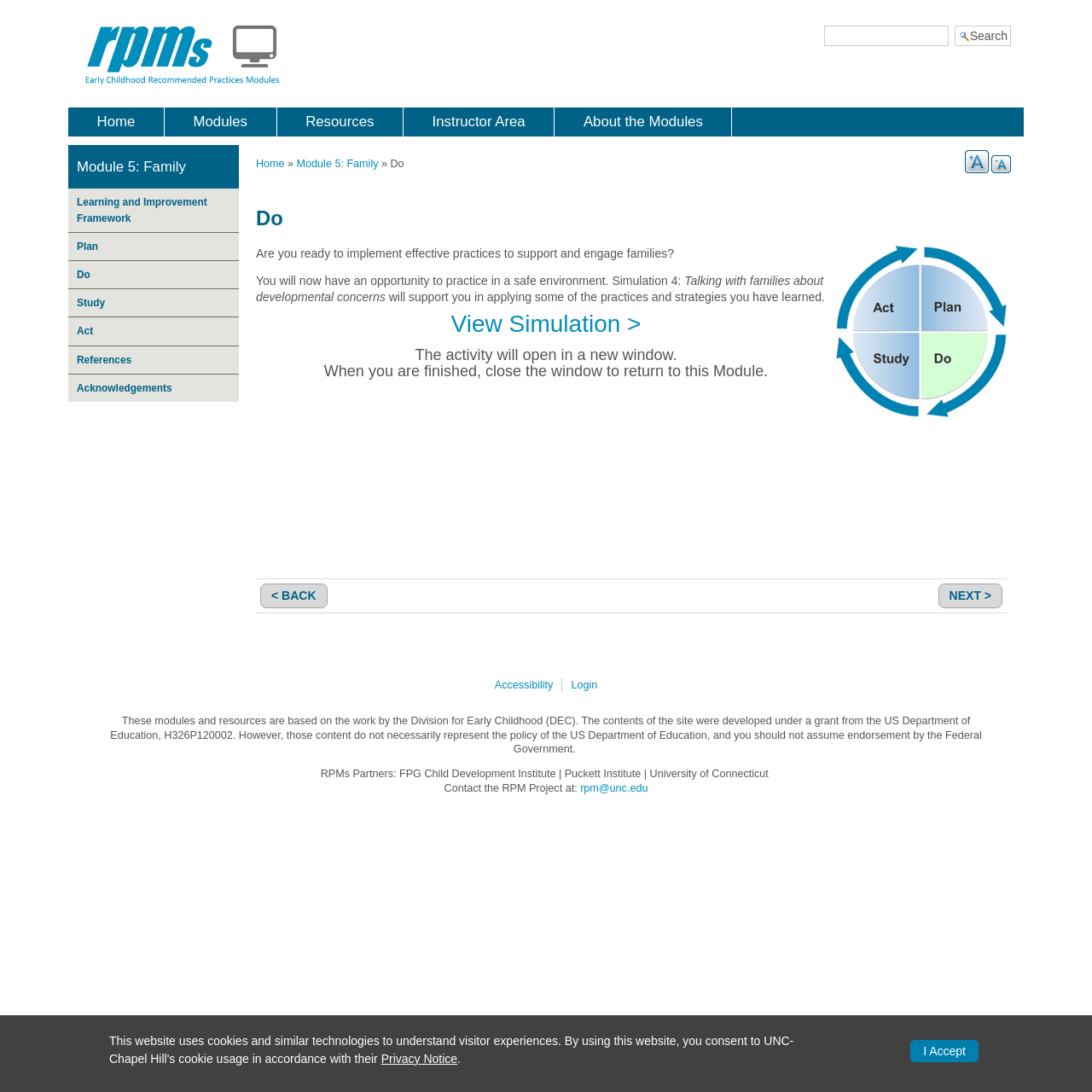Please provide the bounding box coordinates for the element that needs to be clicked to perform the instruction: "Contact the RPM Project". The coordinates must consist of four float numbers between 0 and 1, formatted as [left, top, right, bottom].

[0.531, 0.716, 0.593, 0.727]